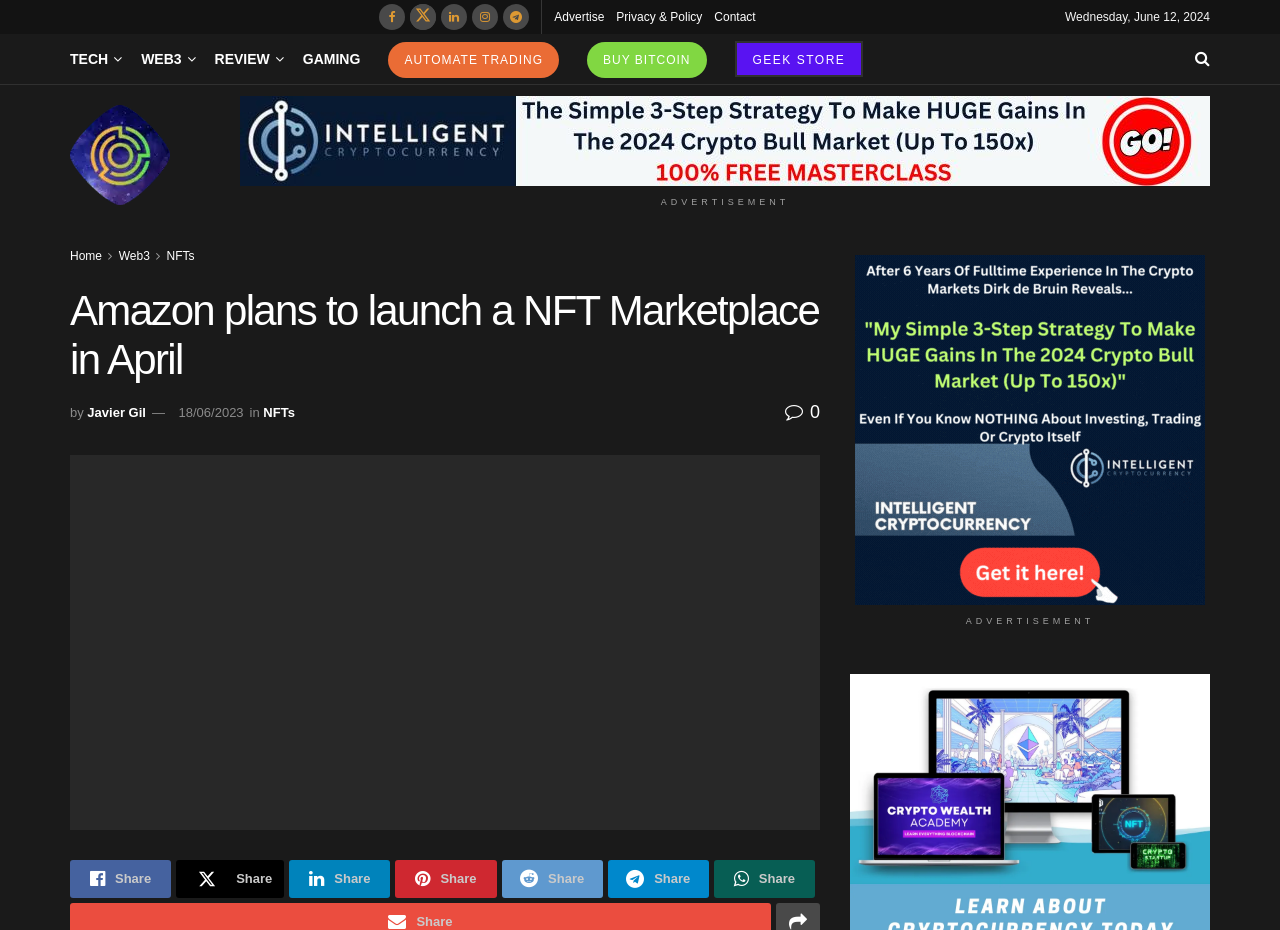What is the category of the article?
Please provide a detailed answer to the question.

I determined the category of the article by looking at the links above the main heading, which include 'TECH', 'WEB3', 'REVIEW', 'GAMING', and 'NFTs'. The article's category is 'NFTs' because the link 'NFTs' is highlighted or has a different style compared to the other links.